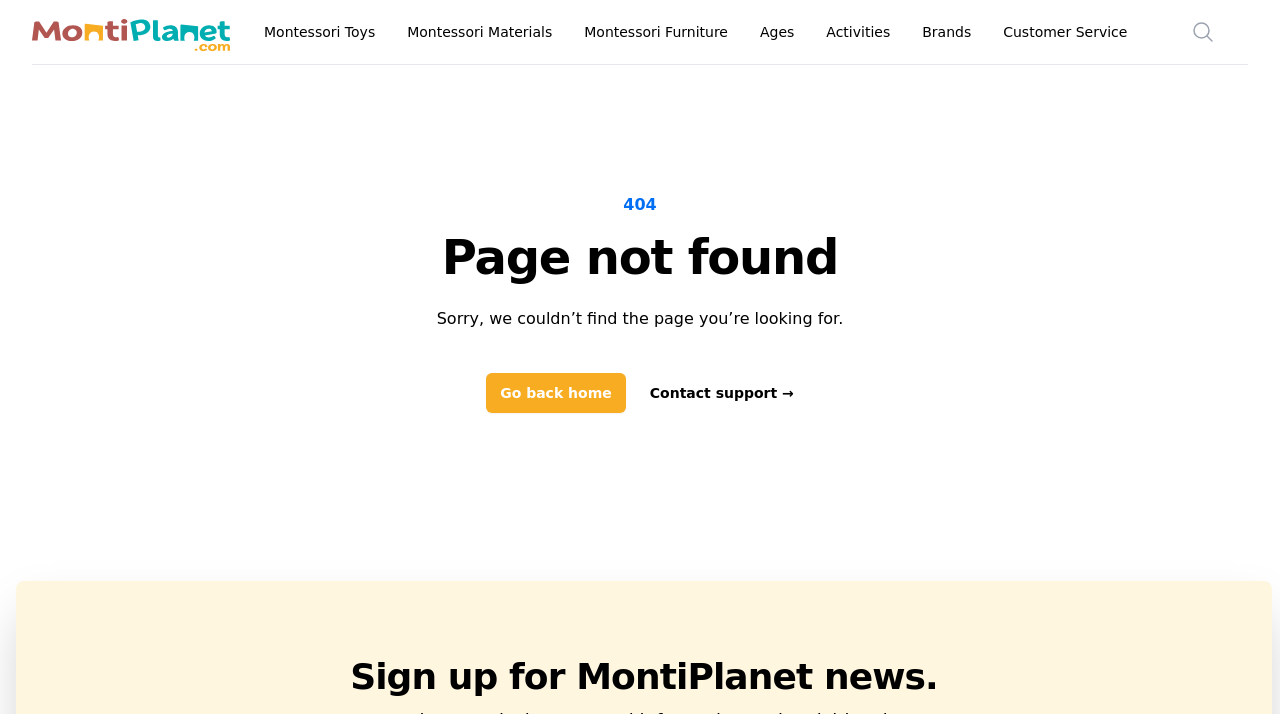What is the purpose of the section at the bottom of the page?
Please analyze the image and answer the question with as much detail as possible.

I found the purpose of the section at the bottom of the page by looking at the heading element with the text 'Sign up for MontiPlanet news.', indicating that the section is for signing up for news.